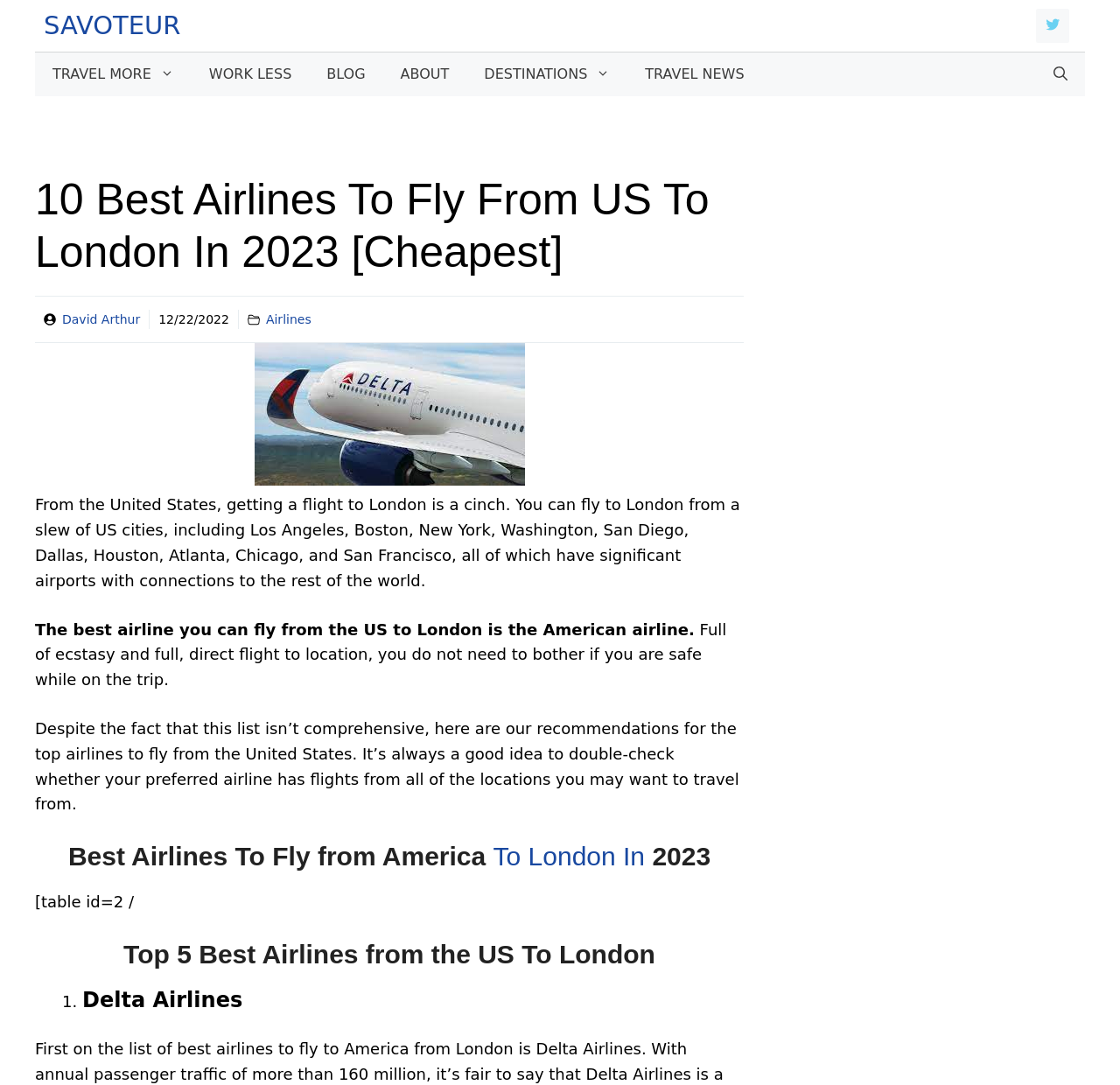Please give a short response to the question using one word or a phrase:
What is the topic of this webpage?

Airlines to fly from US to London